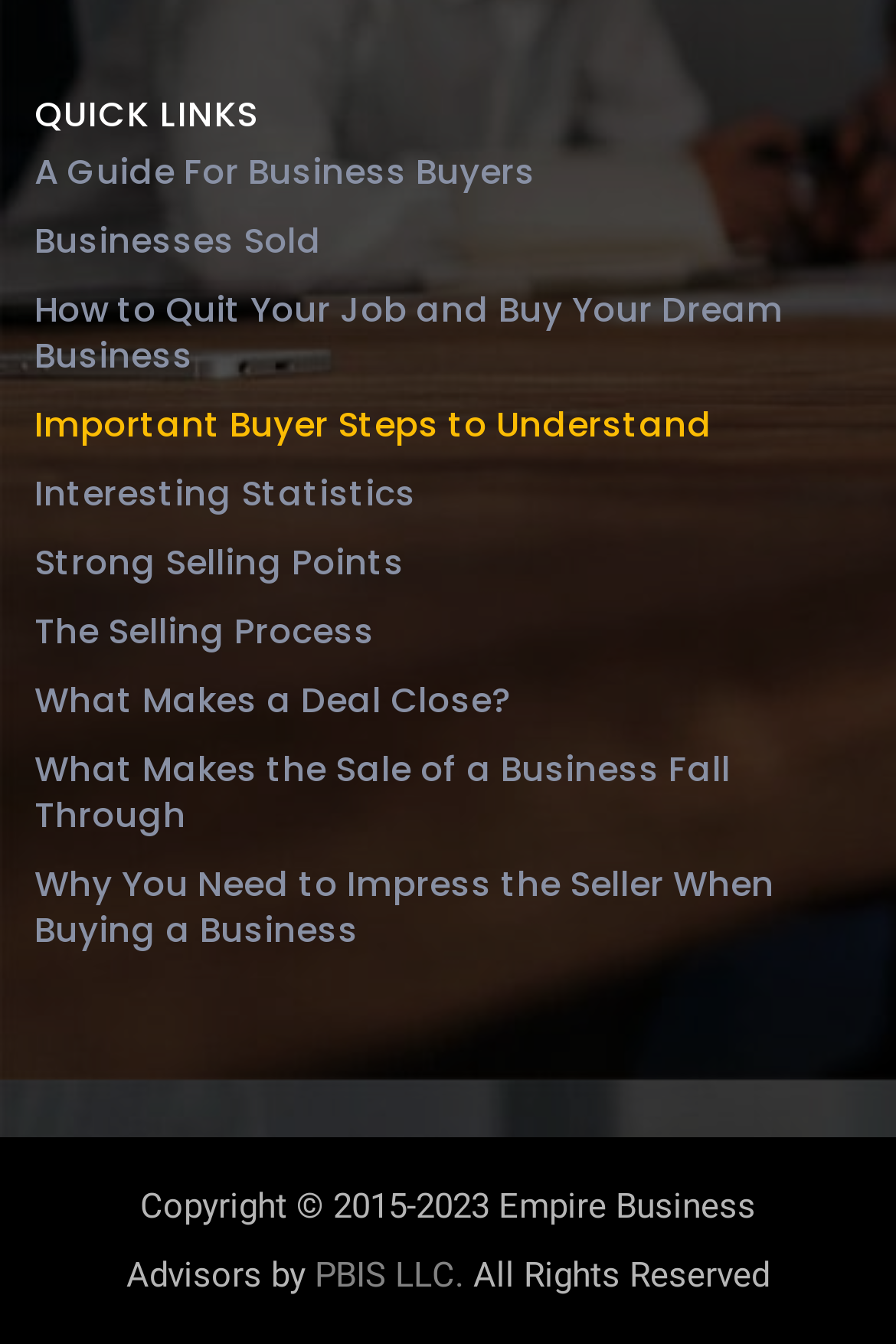Please identify the bounding box coordinates of the area that needs to be clicked to fulfill the following instruction: "Visit the website of PBIS LLC."

[0.351, 0.934, 0.518, 0.965]